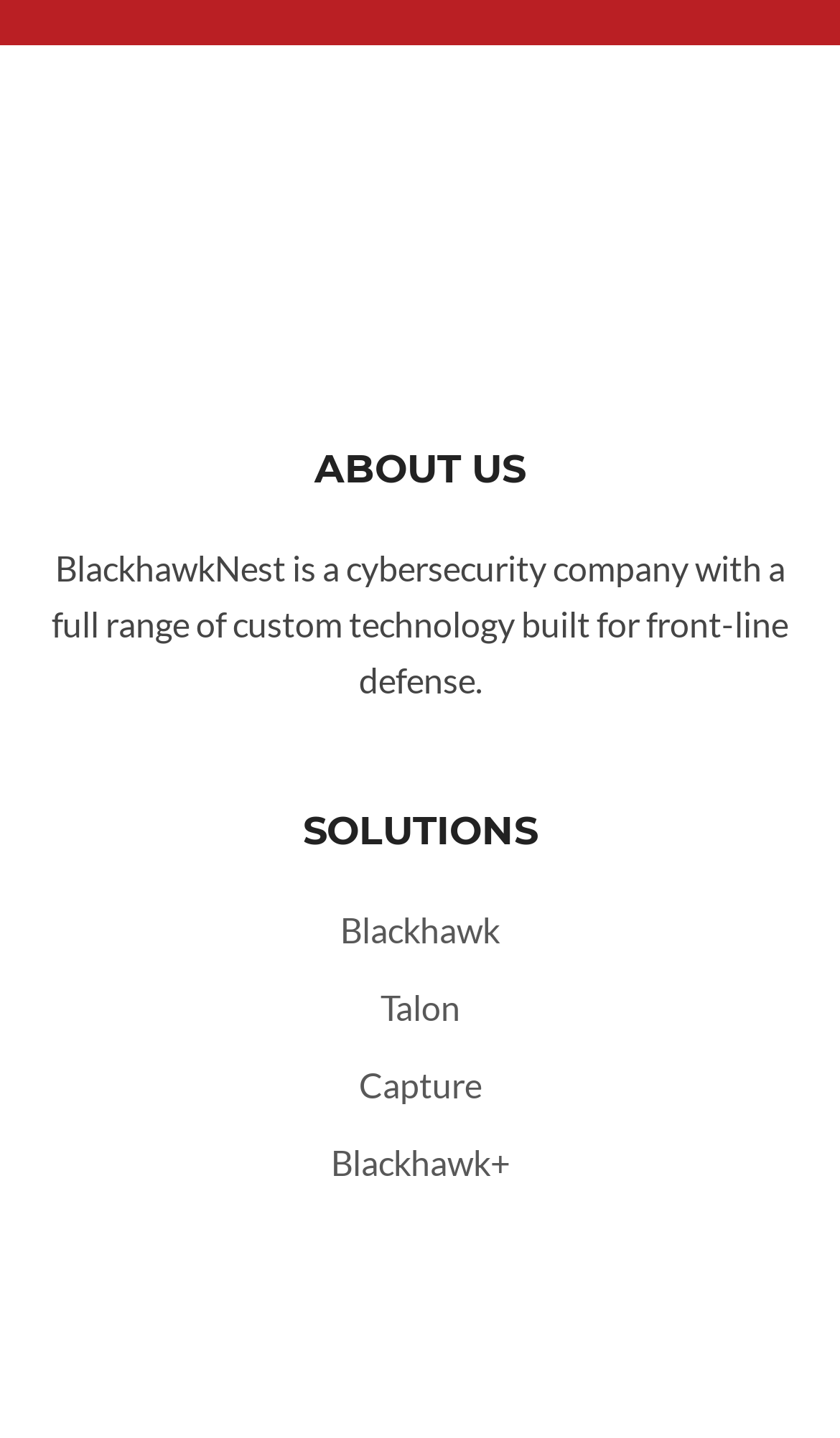What is the text of the first paragraph on the webpage?
Look at the image and respond with a single word or a short phrase.

BlackhawkNest is a cybersecurity company...